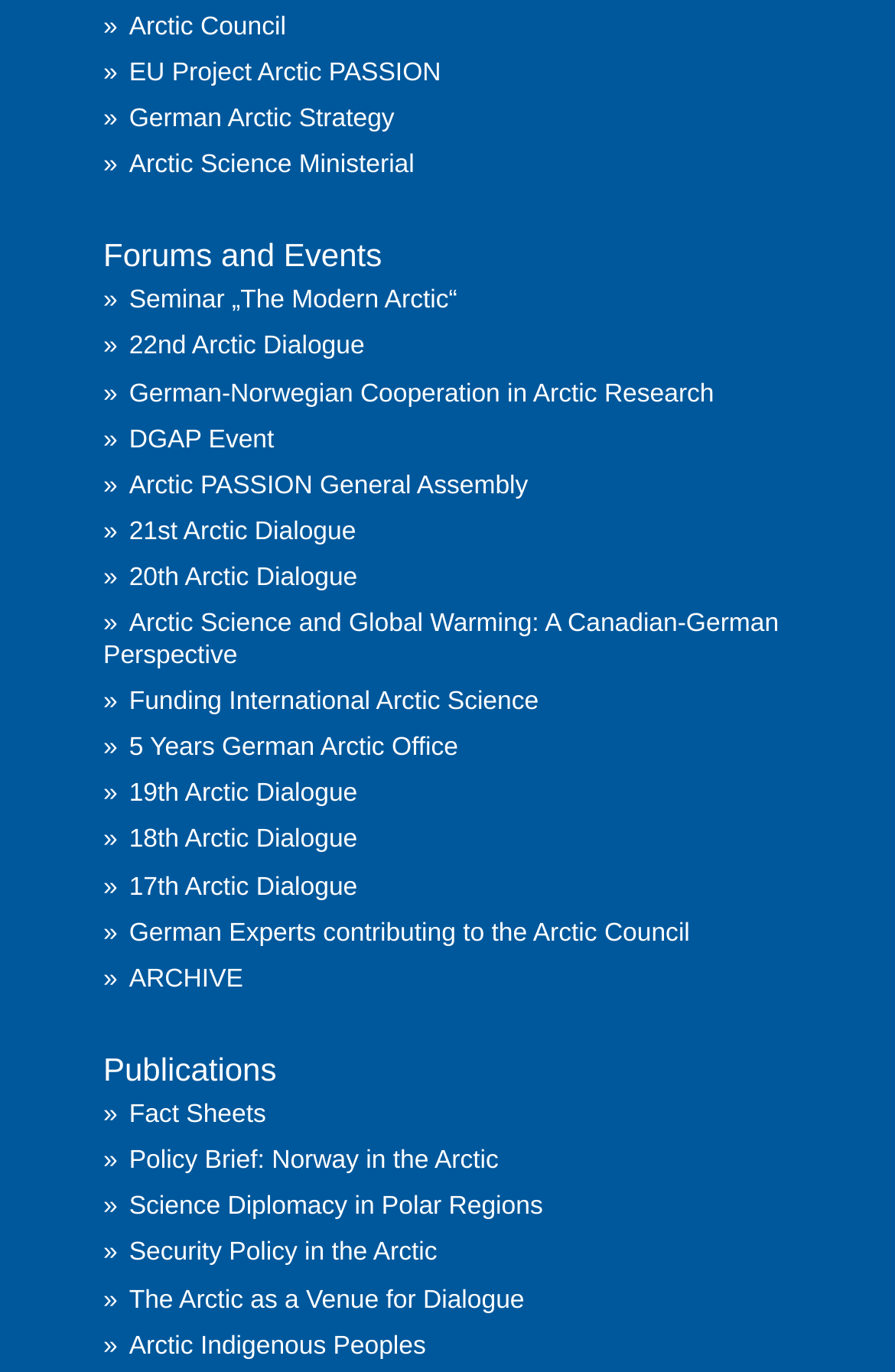Find and specify the bounding box coordinates that correspond to the clickable region for the instruction: "View Ivana Srámková's exhibition".

None